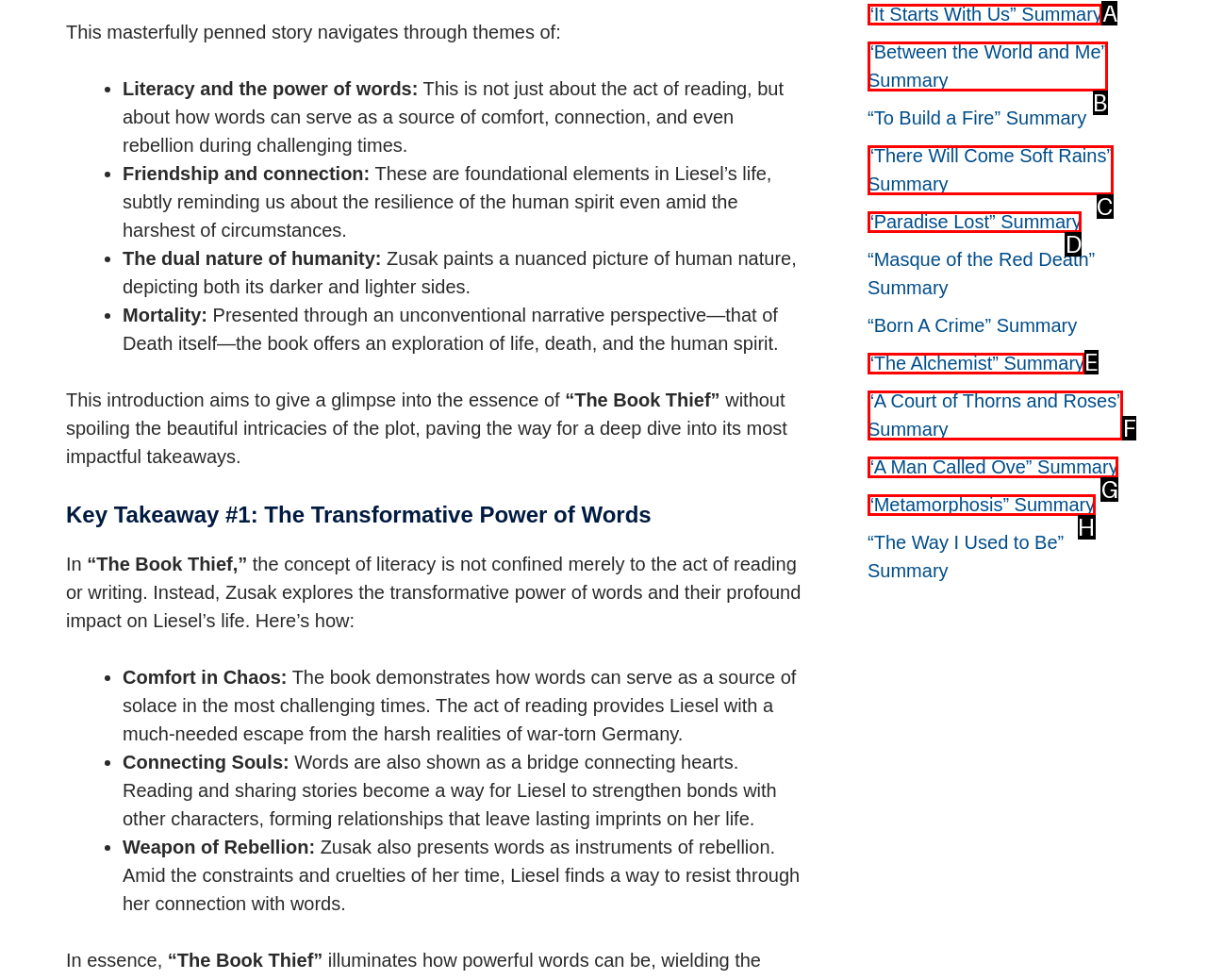Determine the HTML element that best aligns with the description: “Metamorphosis” Summary
Answer with the appropriate letter from the listed options.

H